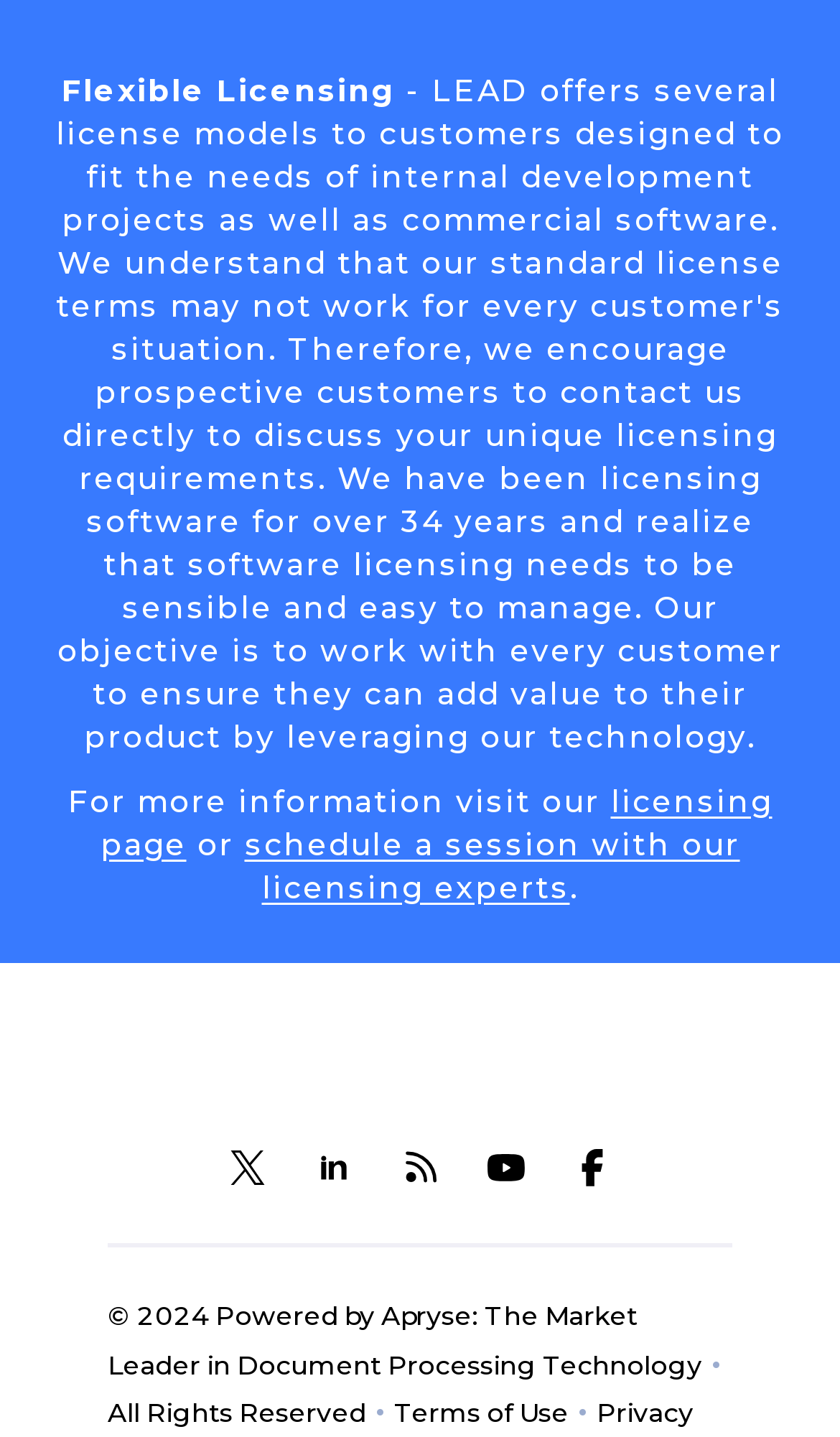Specify the bounding box coordinates of the area to click in order to execute this command: 'Go to Arc-Zone.com'. The coordinates should consist of four float numbers ranging from 0 to 1, and should be formatted as [left, top, right, bottom].

None